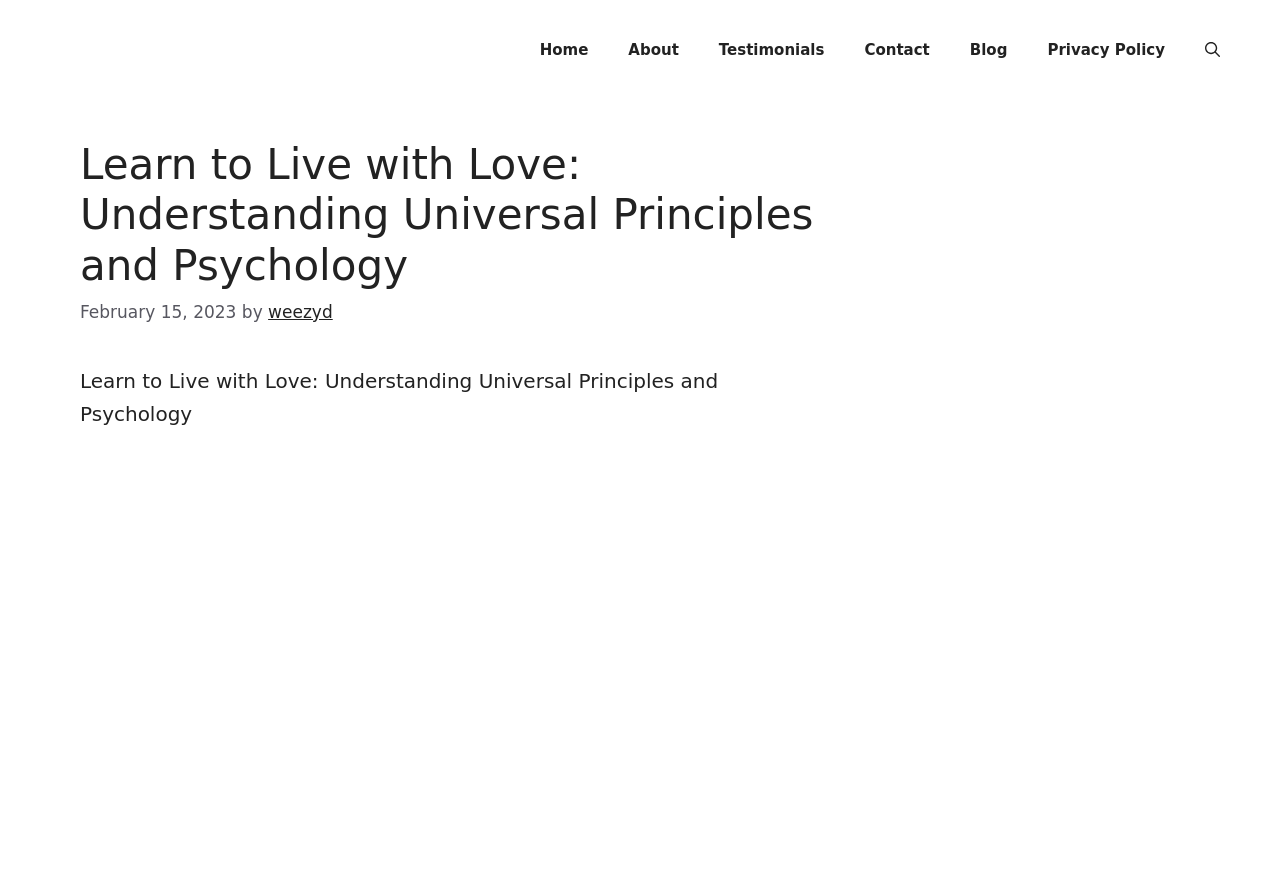Refer to the image and offer a detailed explanation in response to the question: What is the name of the life coach?

I found the image and link with the text 'Louise Diesel Life Coach', which suggests that Louise Diesel is the life coach.